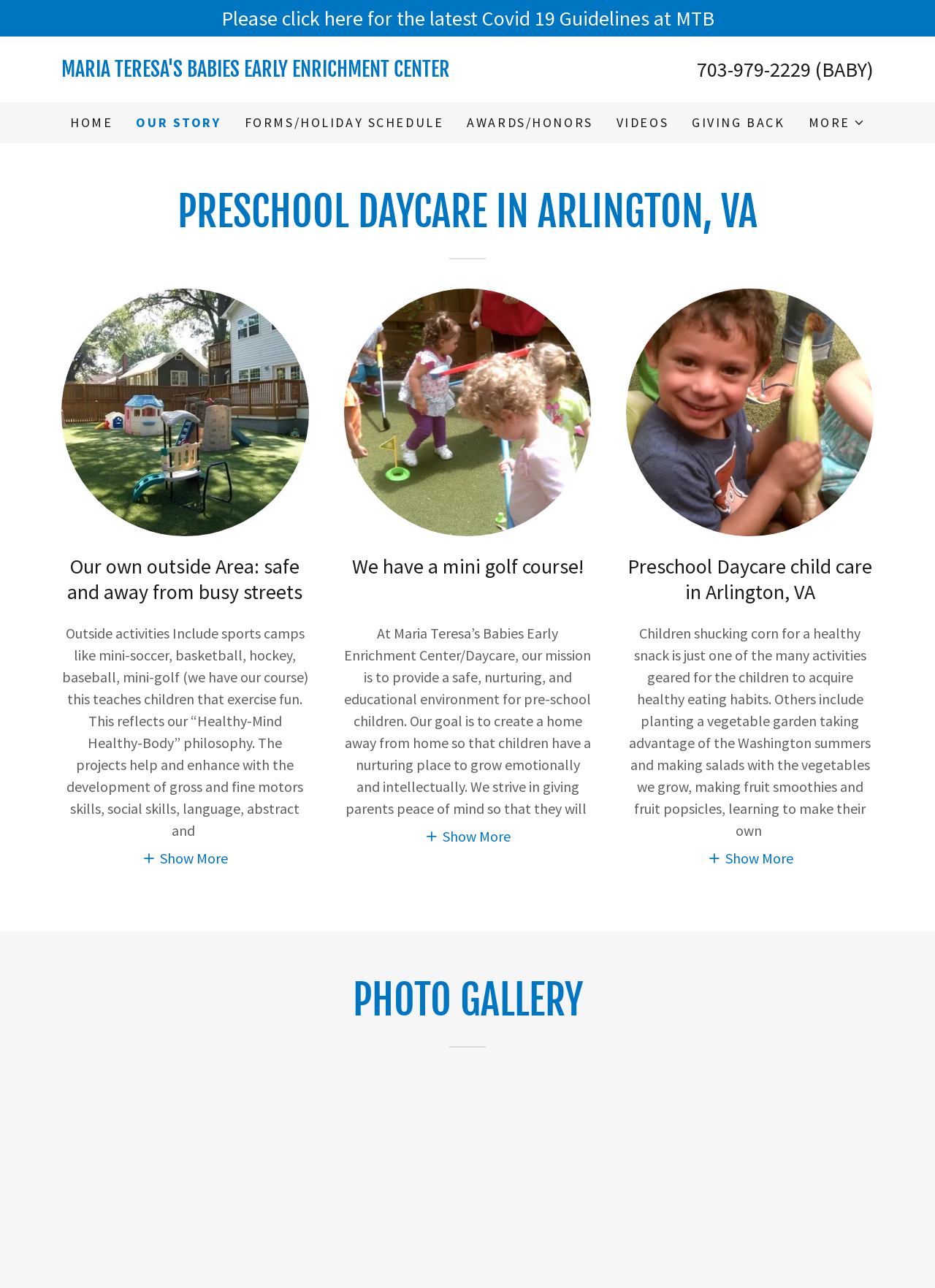Identify the bounding box coordinates for the element you need to click to achieve the following task: "Click the link to view Covid 19 Guidelines". The coordinates must be four float values ranging from 0 to 1, formatted as [left, top, right, bottom].

[0.0, 0.002, 1.0, 0.026]